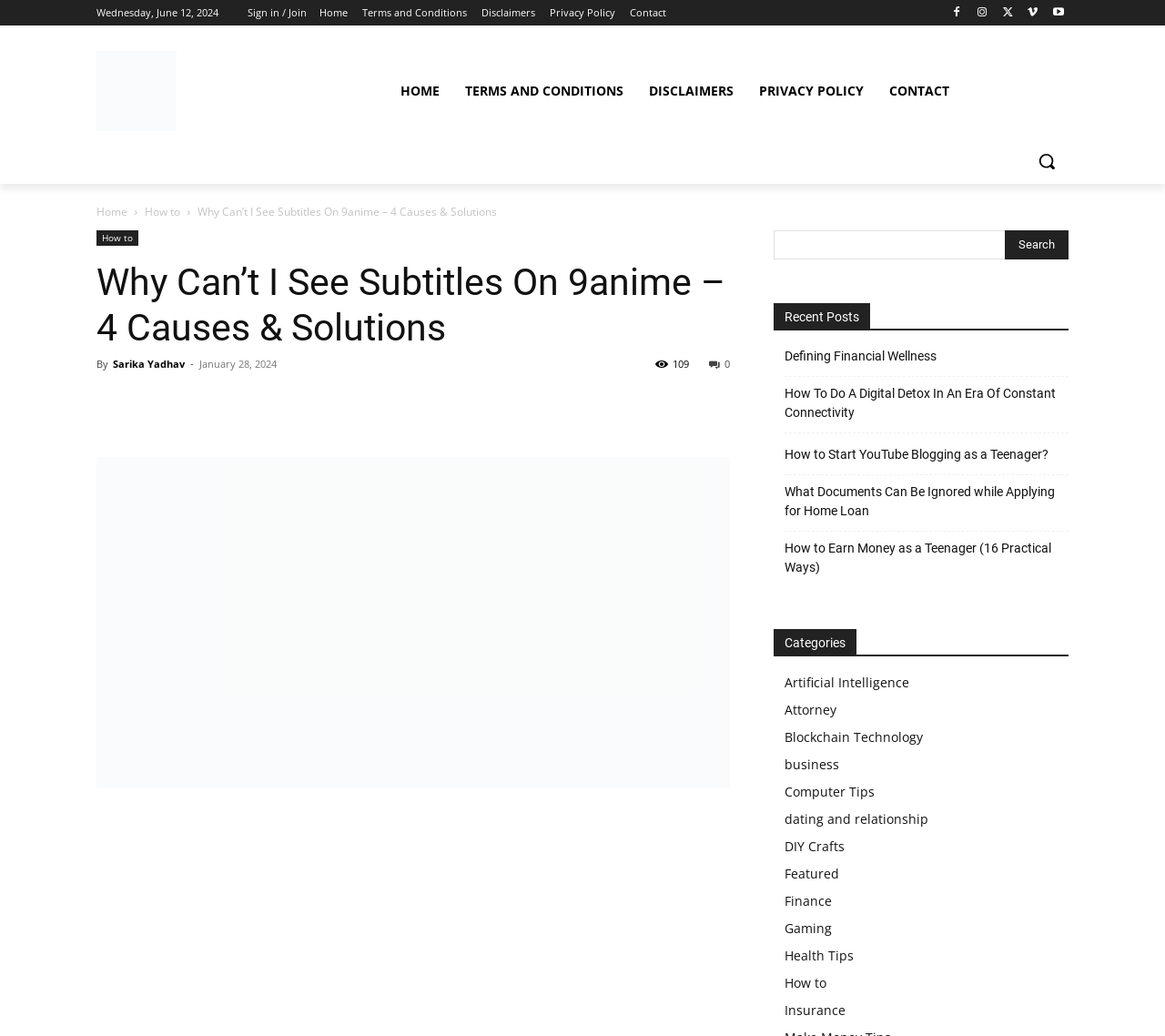How many social media links are there?
Refer to the image and give a detailed answer to the question.

I counted the social media links at the top of the webpage and found 5 links, which are '', '', '', '', and ''.